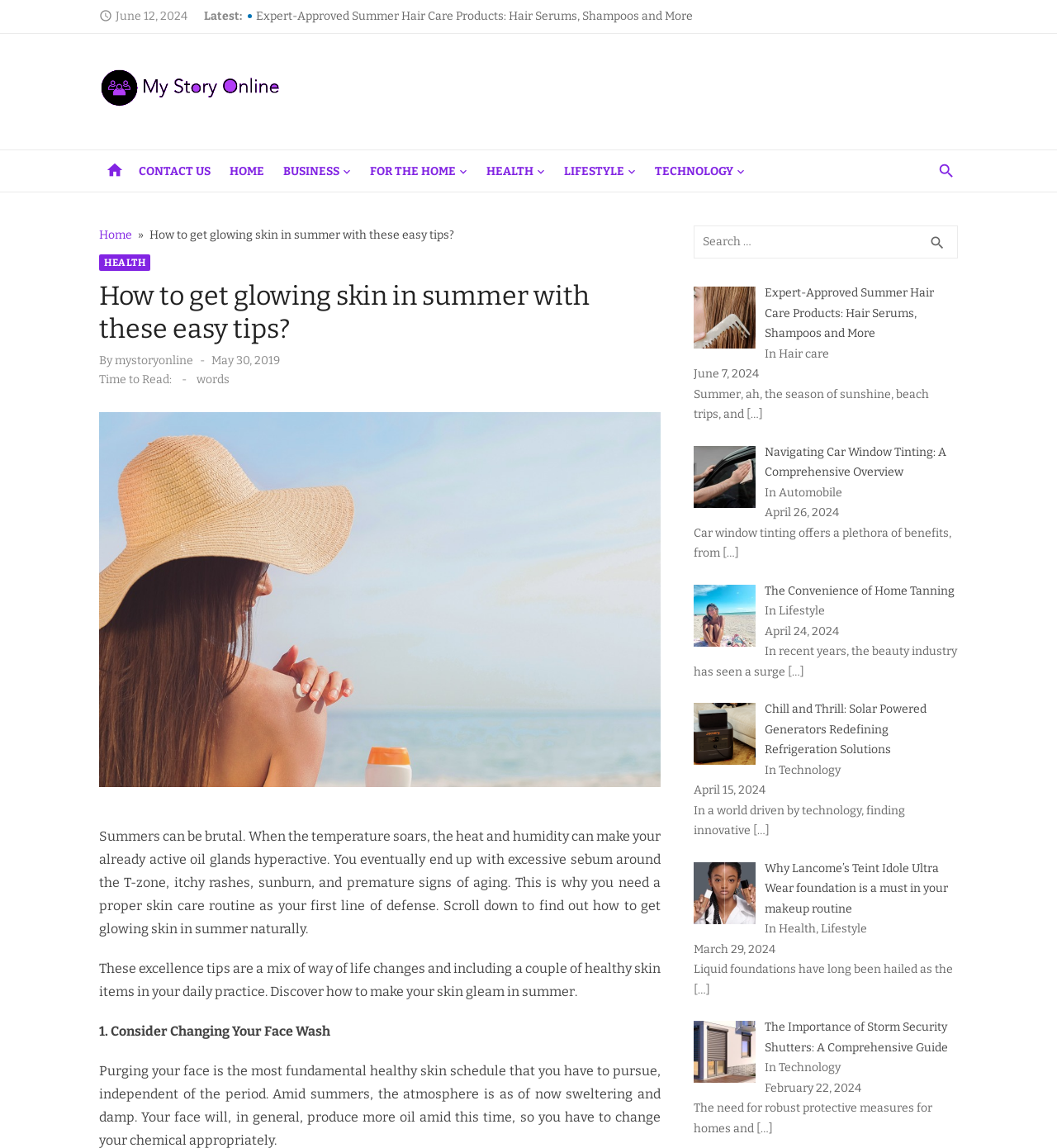Detail the various sections and features present on the webpage.

The webpage is an article titled "How to get glowing skin in summer with these easy tips?" from "My Story Online". At the top, there is a navigation menu with links to "CONTACT US", "HOME", "BUSINESS", "FOR THE HOME", "HEALTH", "LIFESTYLE", and "TECHNOLOGY". Below the navigation menu, there is a header section with a link to "Home" and a breadcrumb trail indicating that the current article is under the "HEALTH" category.

The article itself is divided into sections, with the first section introducing the importance of proper skin care during the summer season. There is a large image accompanying the article, which takes up most of the width of the page. The text is written in a conversational tone, with headings and subheadings breaking up the content.

To the right of the article, there is a sidebar with a search bar and a list of related articles, including "Expert-Approved Summer Hair Care Products: Hair Serums, Shampoos and More", "Navigating Car Window Tinting: A Comprehensive Overview", and "The Convenience of Home Tanning". Each related article has a brief summary and a link to the full article.

At the bottom of the page, there are more related articles, including "Chill and Thrill: Solar Powered Generators Redefining Refrigeration Solutions", "Why Lancome’s Teint Idole Ultra Wear foundation is a must in your makeup routine", and "The Importance of Storm Security Shutters: A Comprehensive Guide". These articles are also categorized by topic, with labels such as "In Hair care", "In Automobile", and "In Technology".